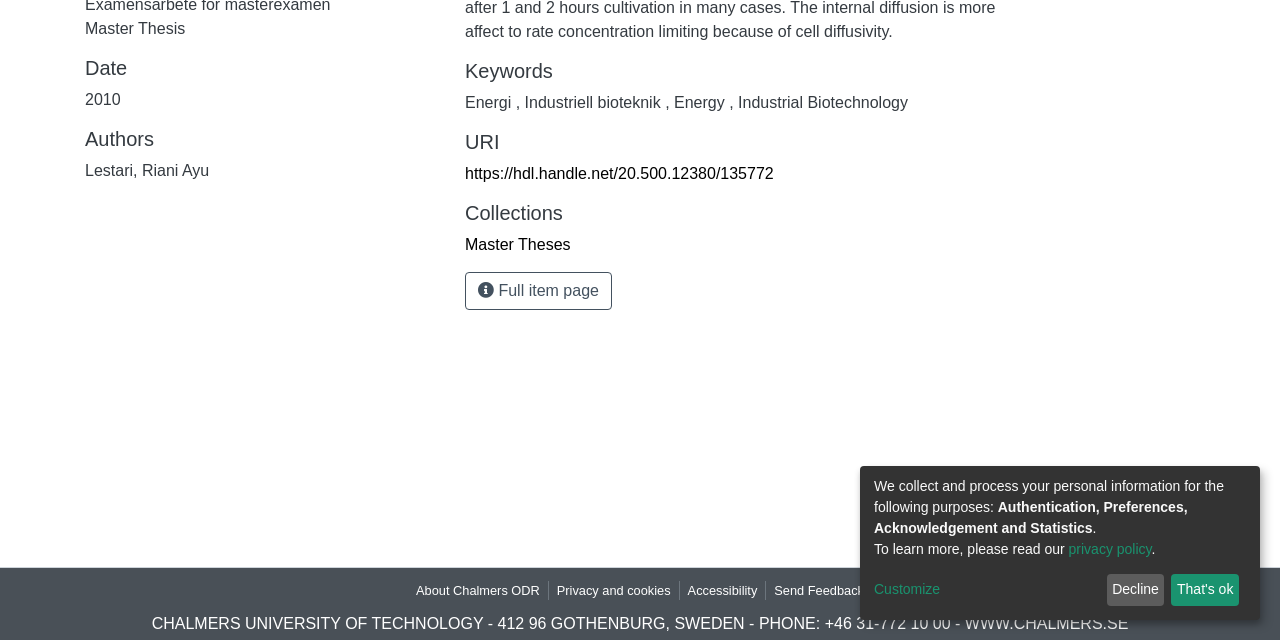Provide the bounding box coordinates of the HTML element described as: "WWW.CHALMERS.SE". The bounding box coordinates should be four float numbers between 0 and 1, i.e., [left, top, right, bottom].

[0.754, 0.961, 0.882, 0.988]